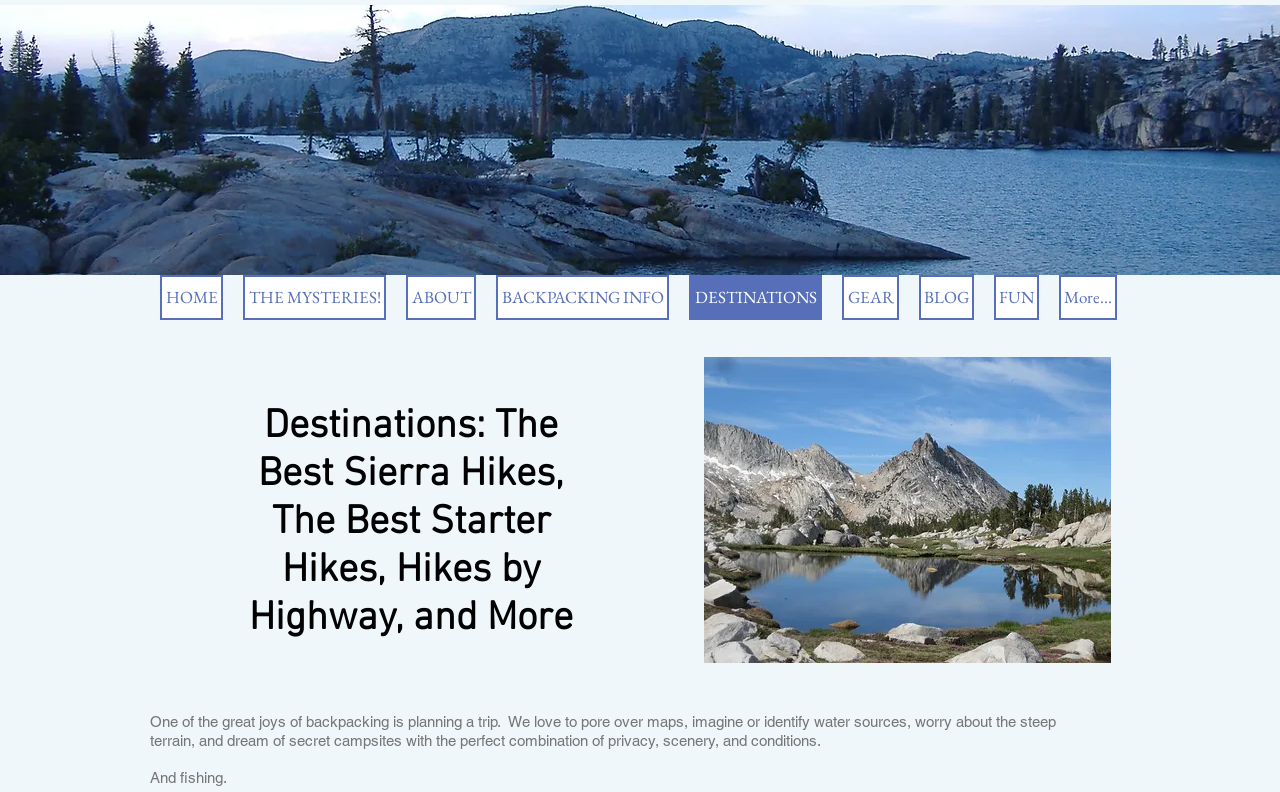Pinpoint the bounding box coordinates of the area that must be clicked to complete this instruction: "go to home page".

[0.125, 0.347, 0.174, 0.404]